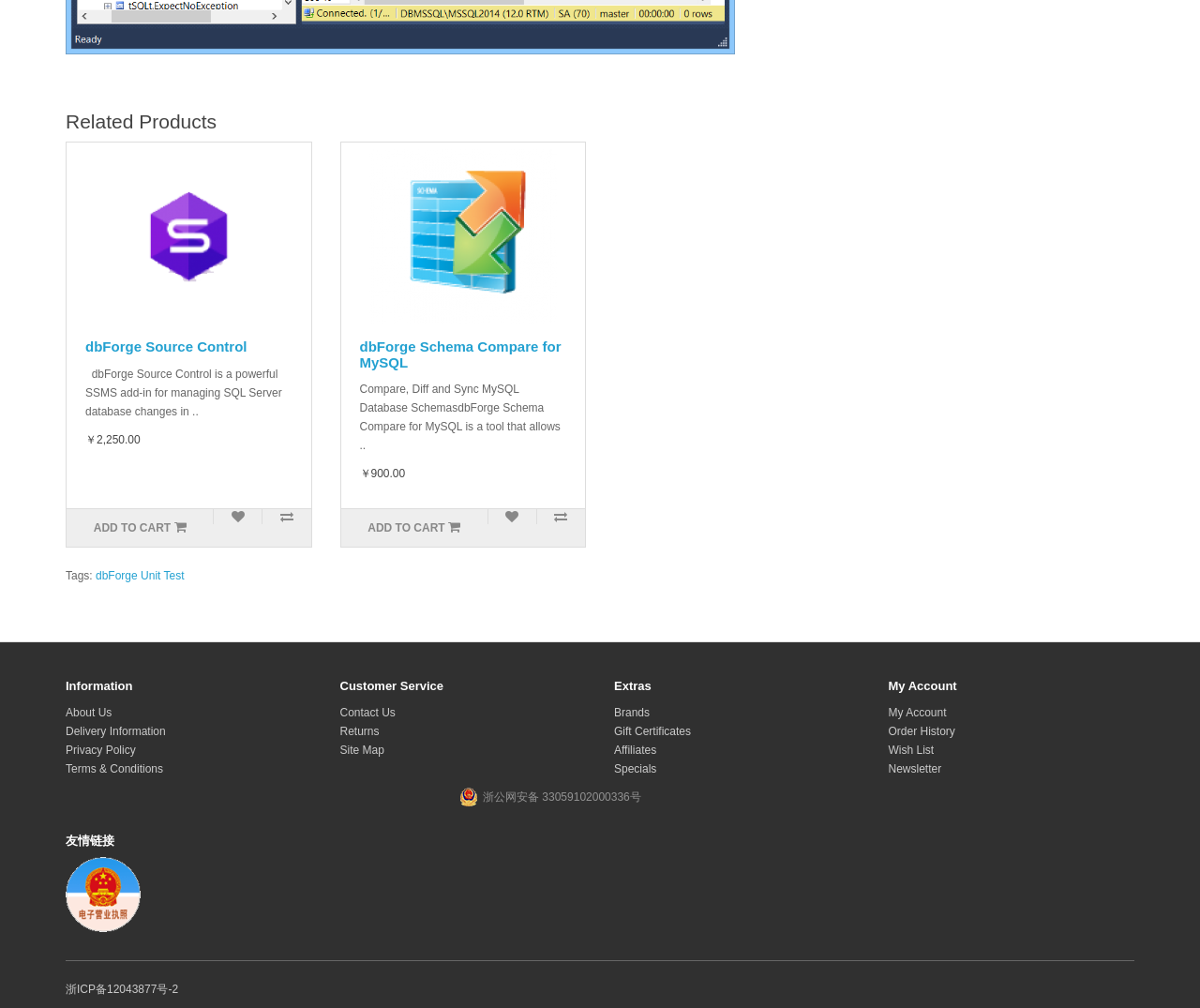What is the text of the heading above the link 'Contact Us'?
By examining the image, provide a one-word or phrase answer.

Customer Service